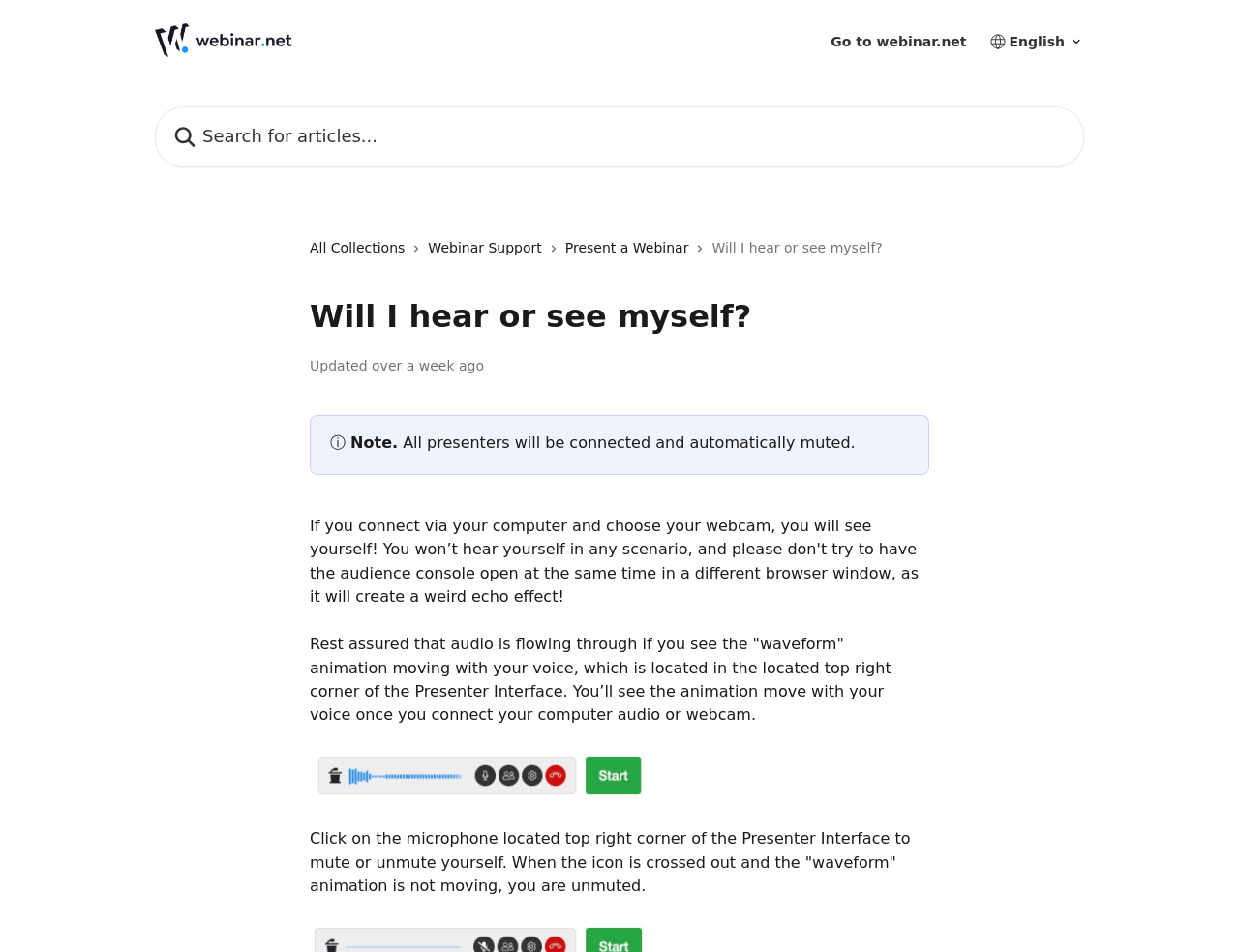Locate the bounding box coordinates of the clickable area needed to fulfill the instruction: "Click on the microphone".

[0.25, 0.789, 0.523, 0.841]